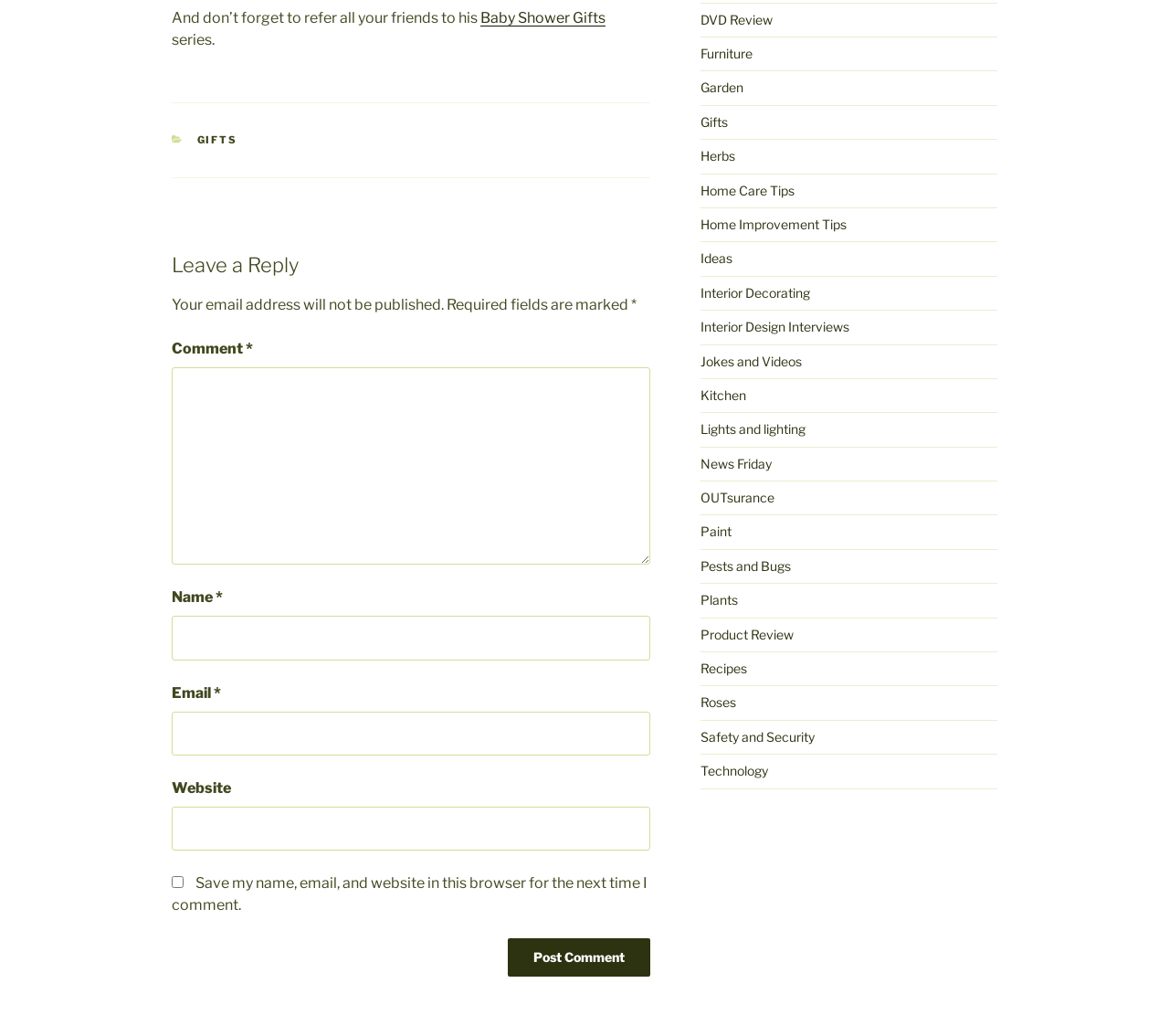Answer this question using a single word or a brief phrase:
What is the topic of the comment section?

Baby Shower Gifts